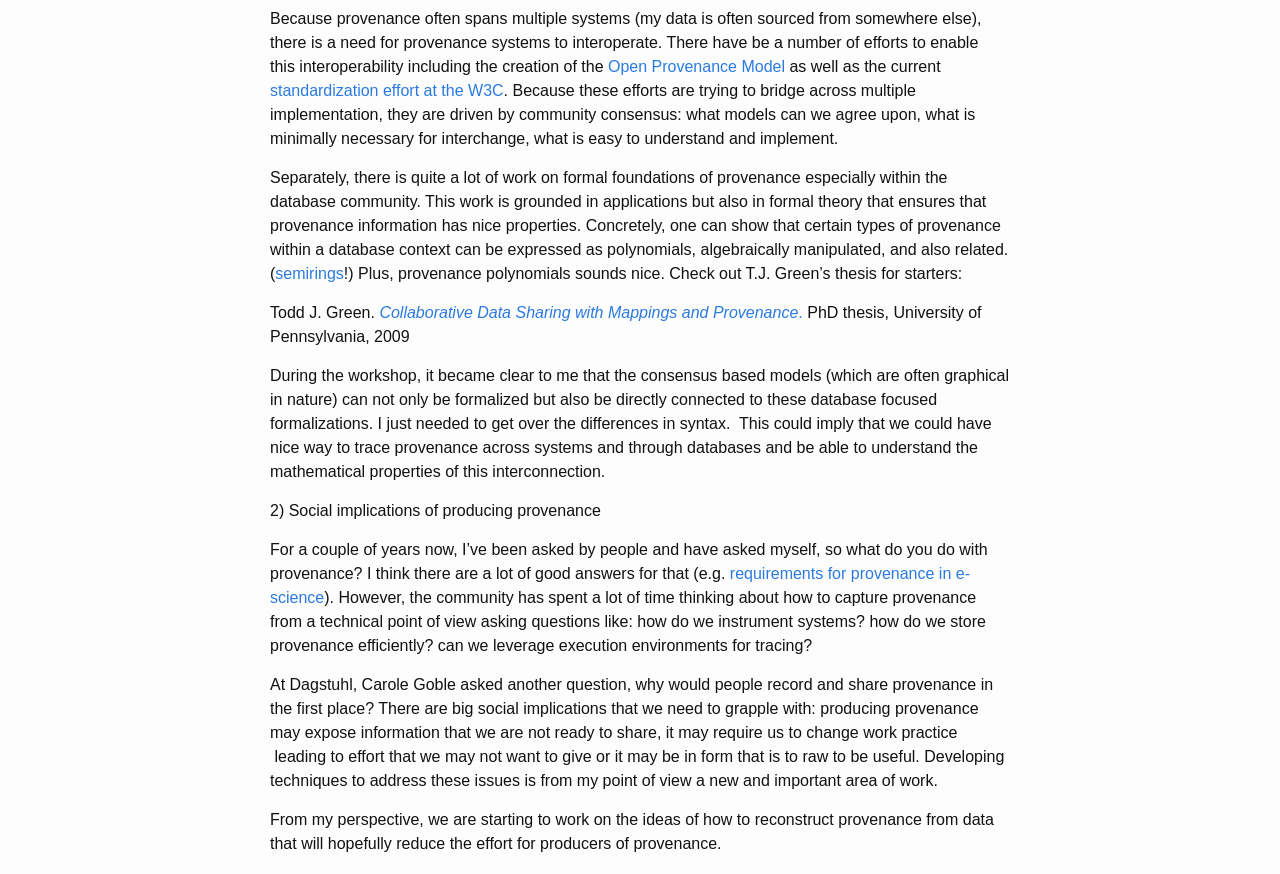Who asked a question about social implications of producing provenance?
Please provide a comprehensive answer to the question based on the webpage screenshot.

According to the webpage, Carole Goble asked a question at Dagstuhl about why people would record and share provenance in the first place, highlighting the social implications of producing provenance.